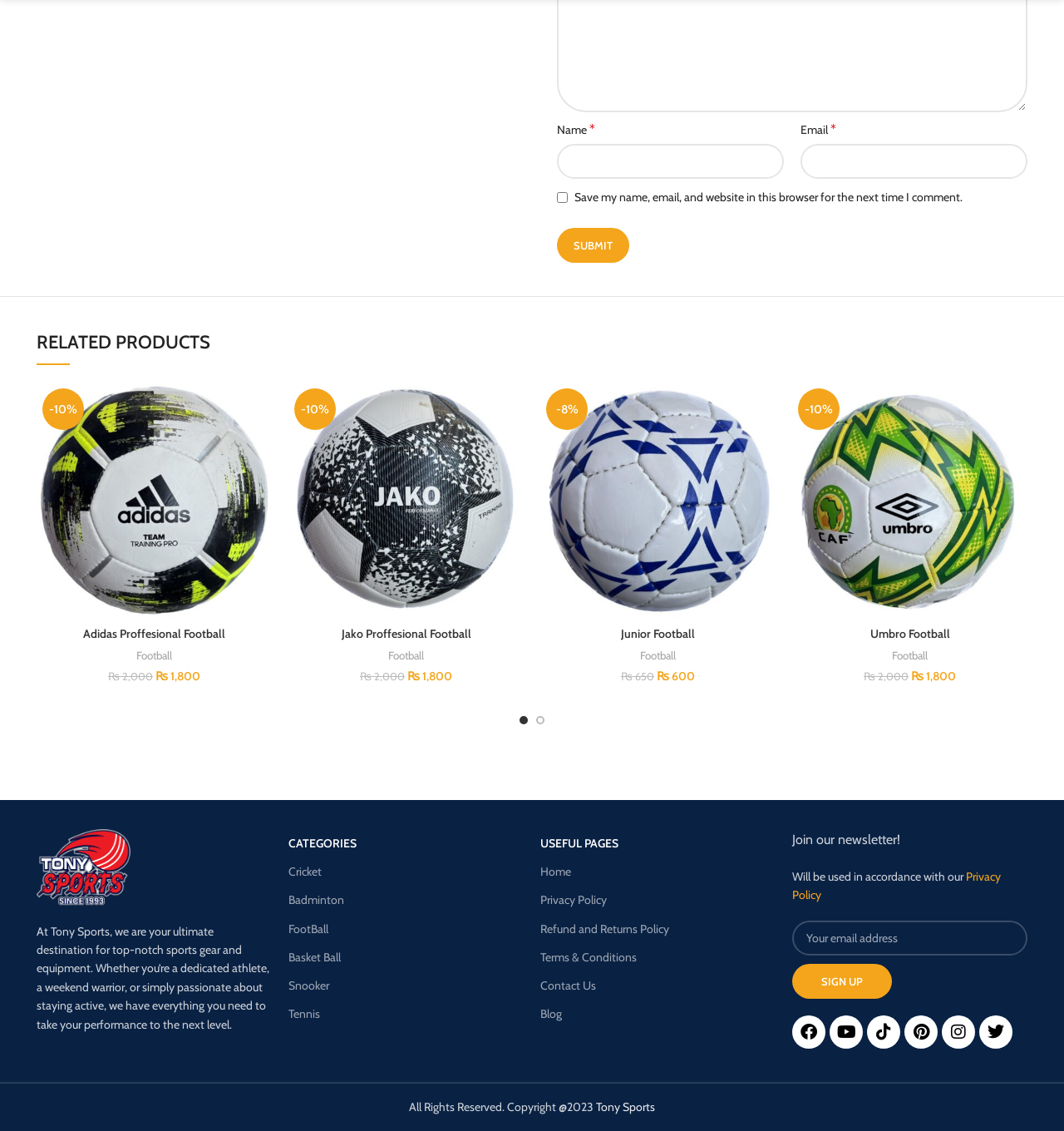Predict the bounding box coordinates of the UI element that matches this description: "Add to wishlist". The coordinates should be in the format [left, top, right, bottom] with each value between 0 and 1.

[0.224, 0.346, 0.263, 0.379]